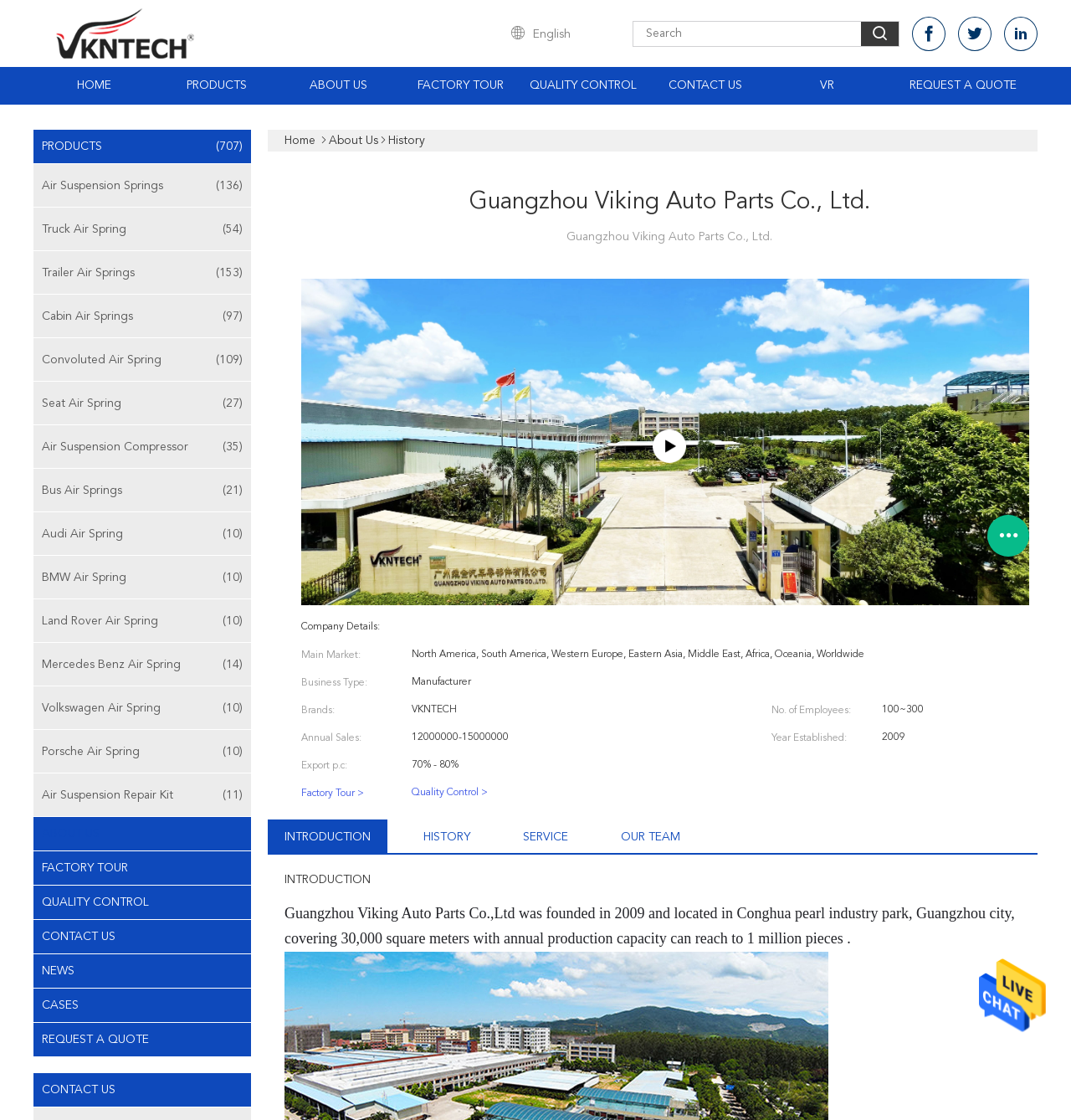Pinpoint the bounding box coordinates of the clickable element to carry out the following instruction: "Send a message."

[0.914, 0.922, 0.977, 0.931]